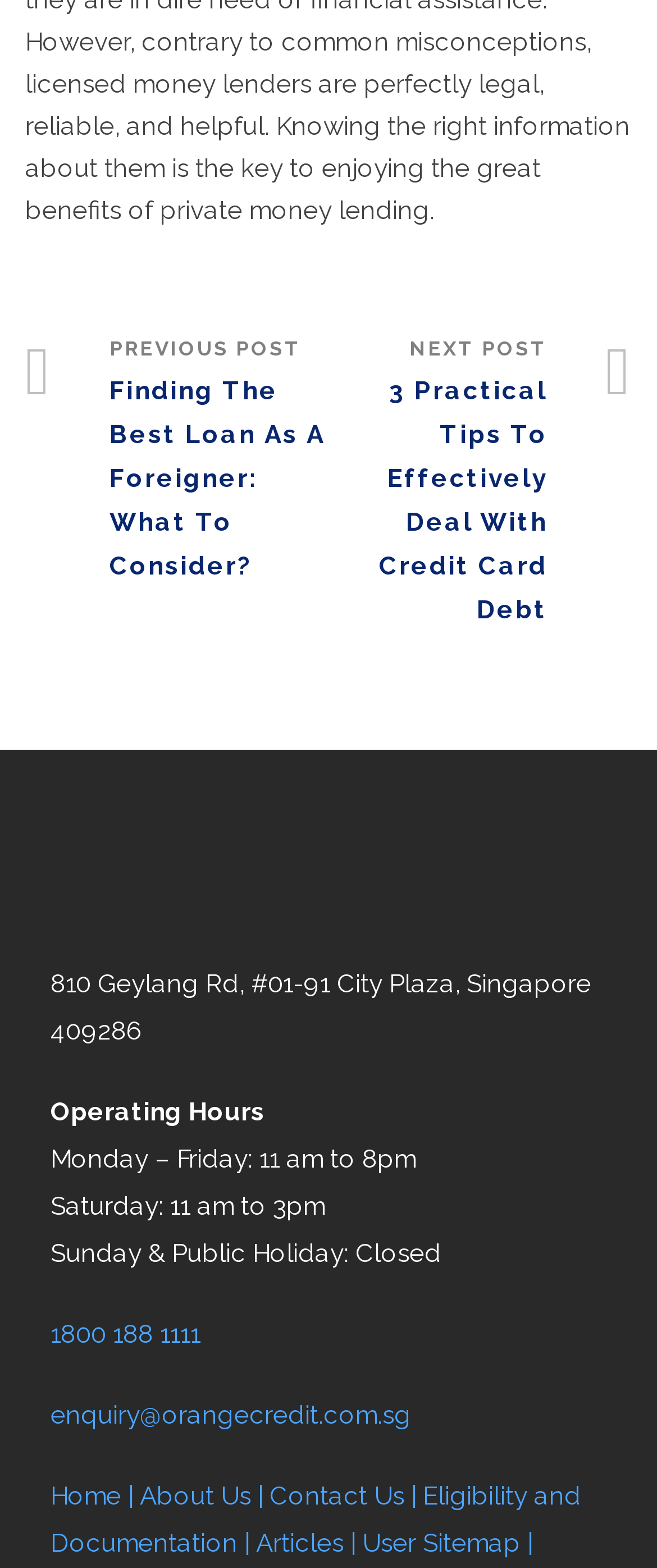Identify the bounding box of the UI component described as: "Home |".

[0.077, 0.944, 0.203, 0.964]